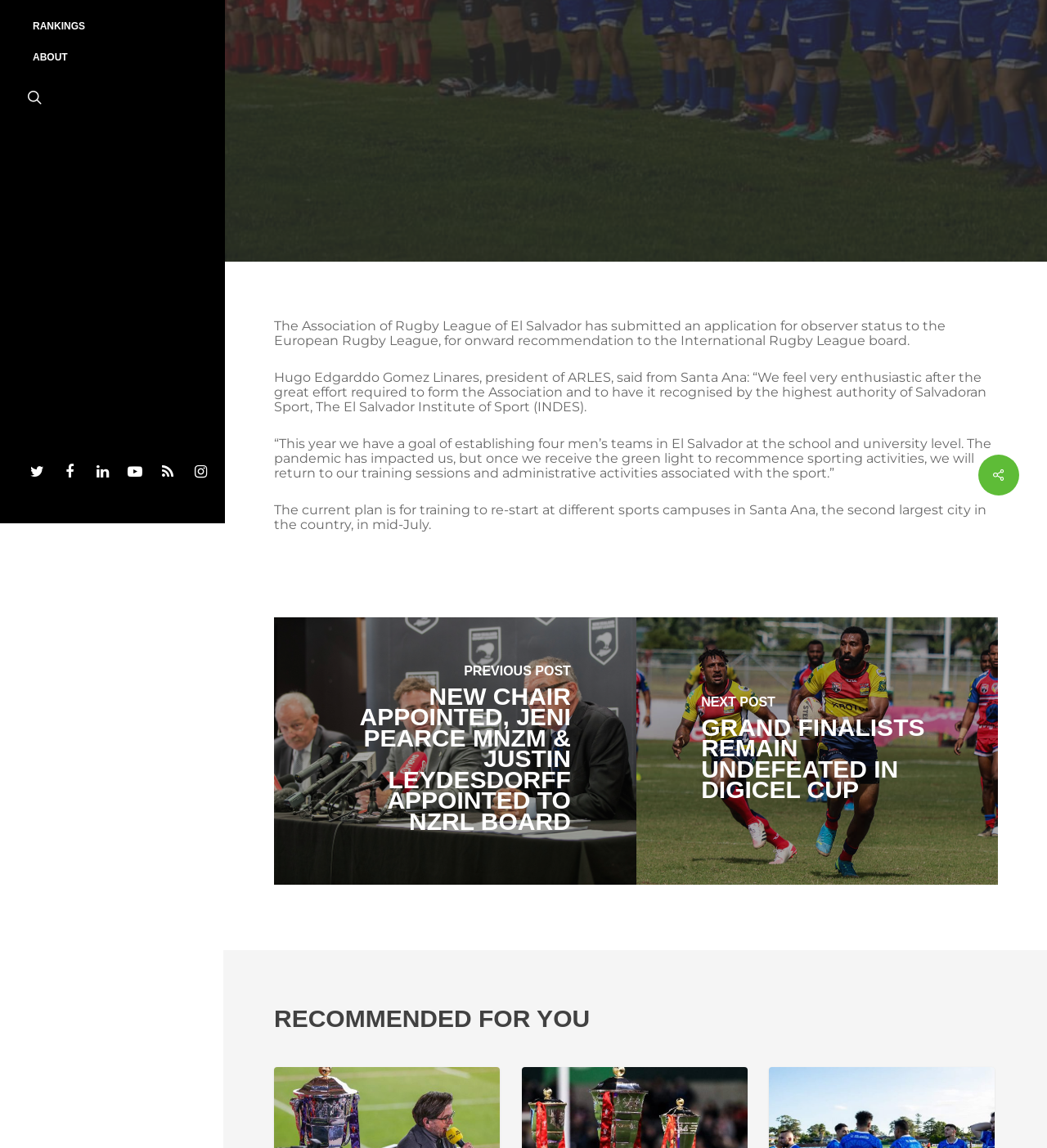From the webpage screenshot, identify the region described by Laws of the Game. Provide the bounding box coordinates as (top-left x, top-left y, bottom-right x, bottom-right y), with each value being a floating point number between 0 and 1.

[0.043, 0.134, 0.138, 0.157]